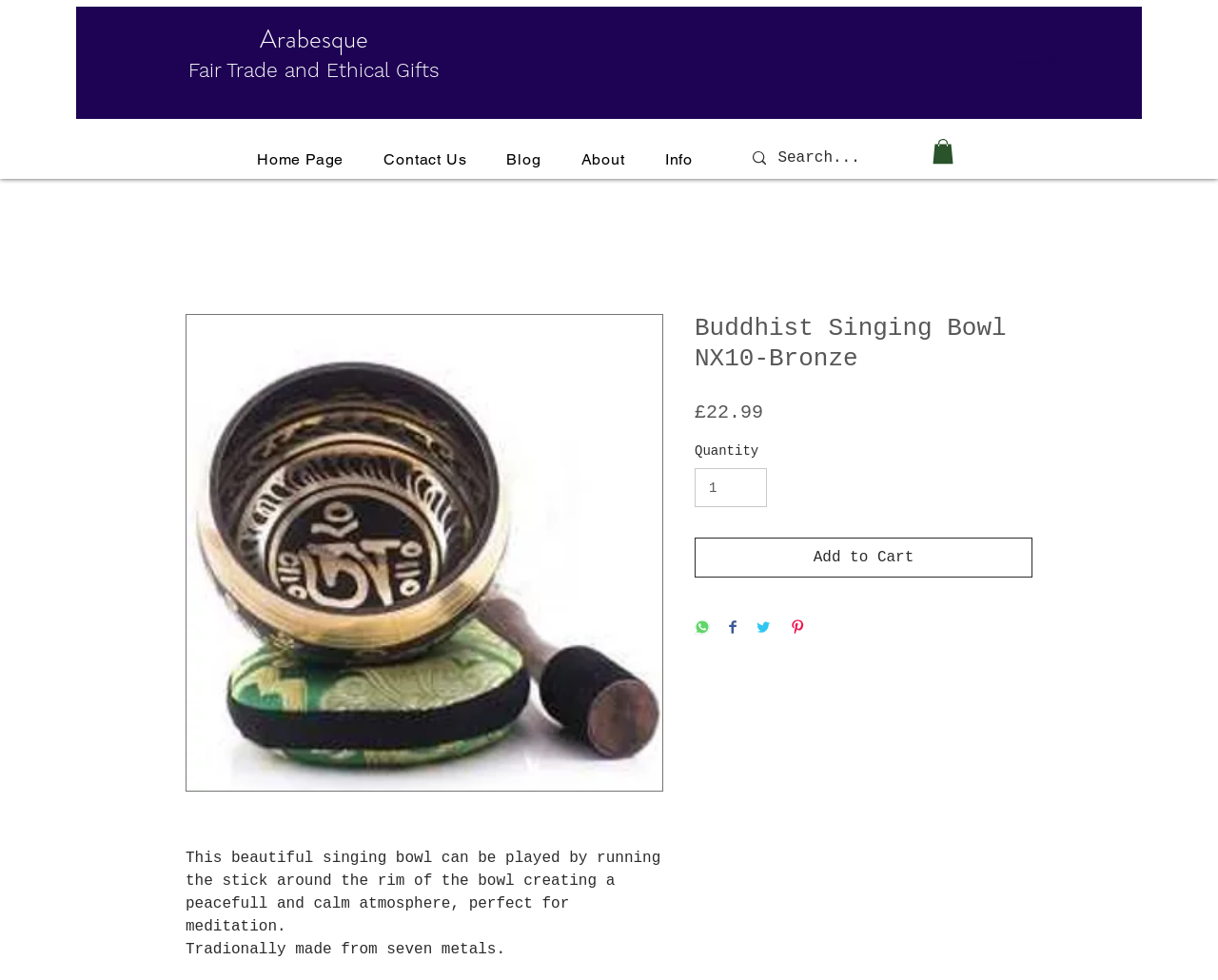Determine the bounding box coordinates of the clickable region to execute the instruction: "View the popular post 'Kale, Broccoli & Bacon Rotini'". The coordinates should be four float numbers between 0 and 1, denoted as [left, top, right, bottom].

None